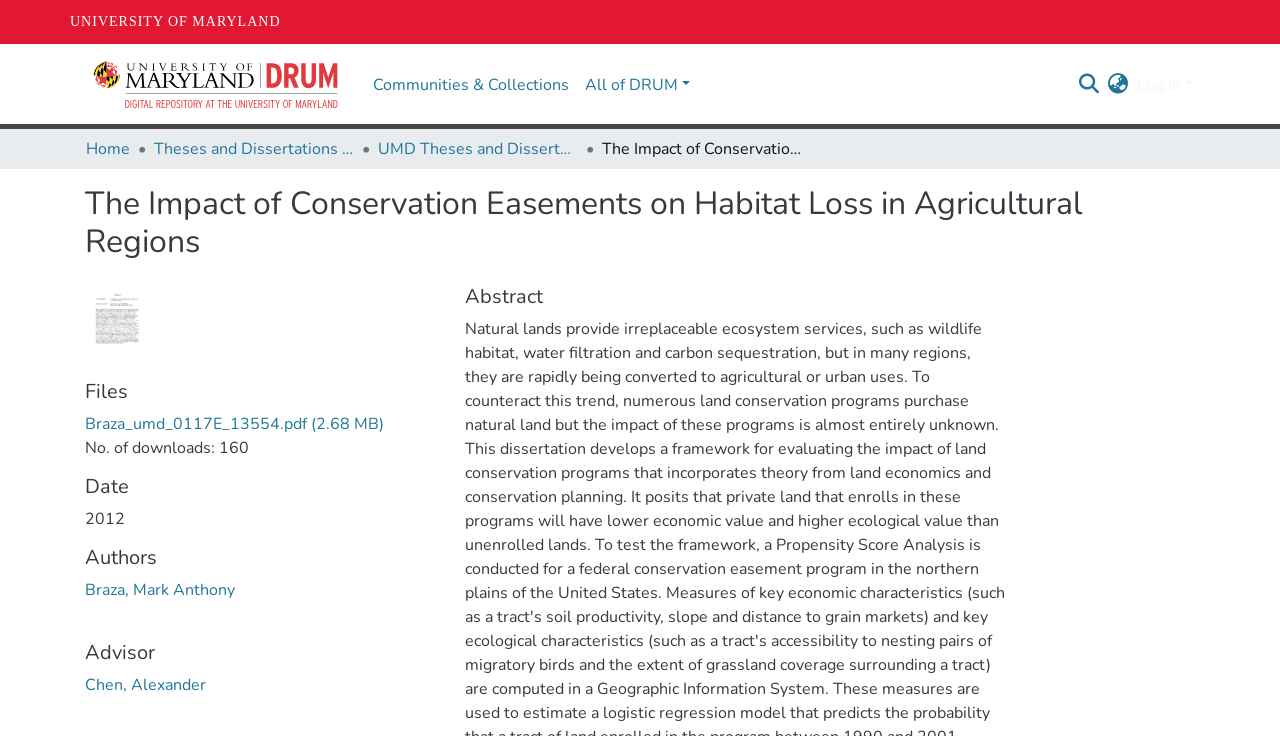Please give a one-word or short phrase response to the following question: 
Who is the author of the thesis?

Mark Anthony Braza